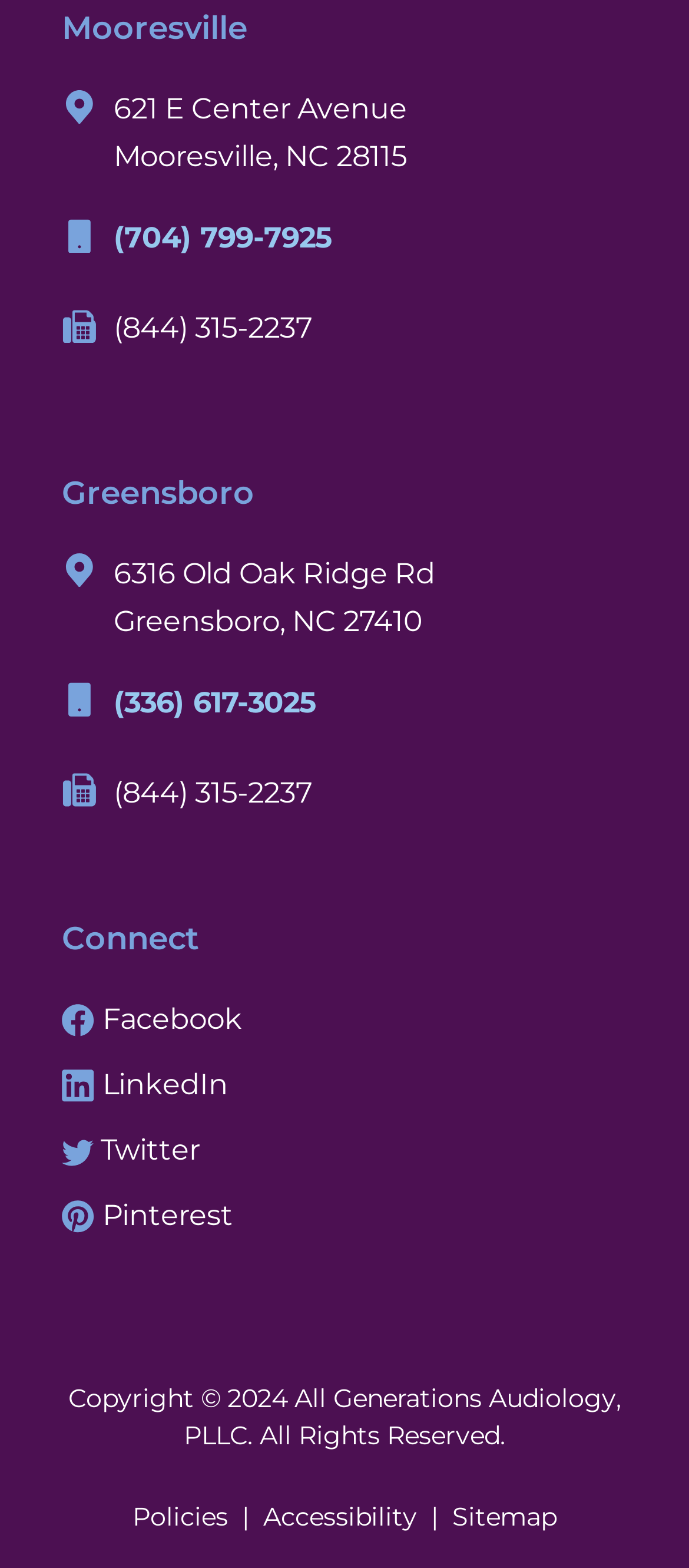What social media platform has a link with an image?
Please give a well-detailed answer to the question.

I found the social media platform by looking at the link elements with image children, and the first one is 'Facebook' with an image child element having a bounding box coordinate of [0.09, 0.641, 0.139, 0.662].